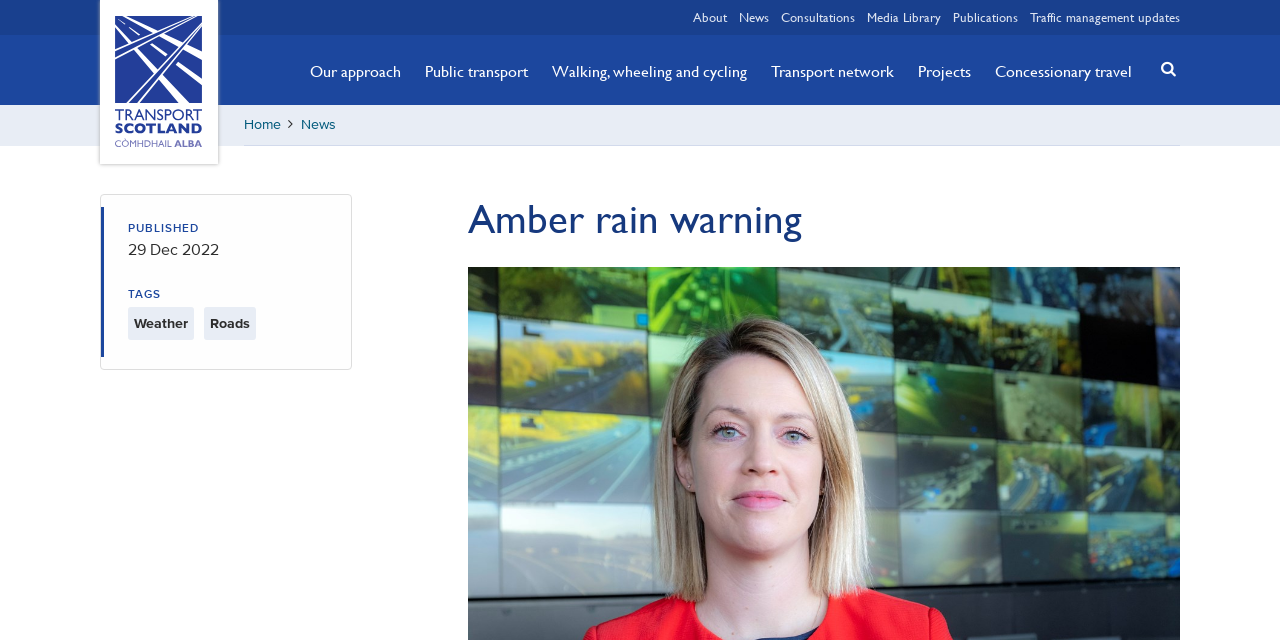Please identify the bounding box coordinates of the element's region that should be clicked to execute the following instruction: "Click the 'About us' link". The bounding box coordinates must be four float numbers between 0 and 1, i.e., [left, top, right, bottom].

None